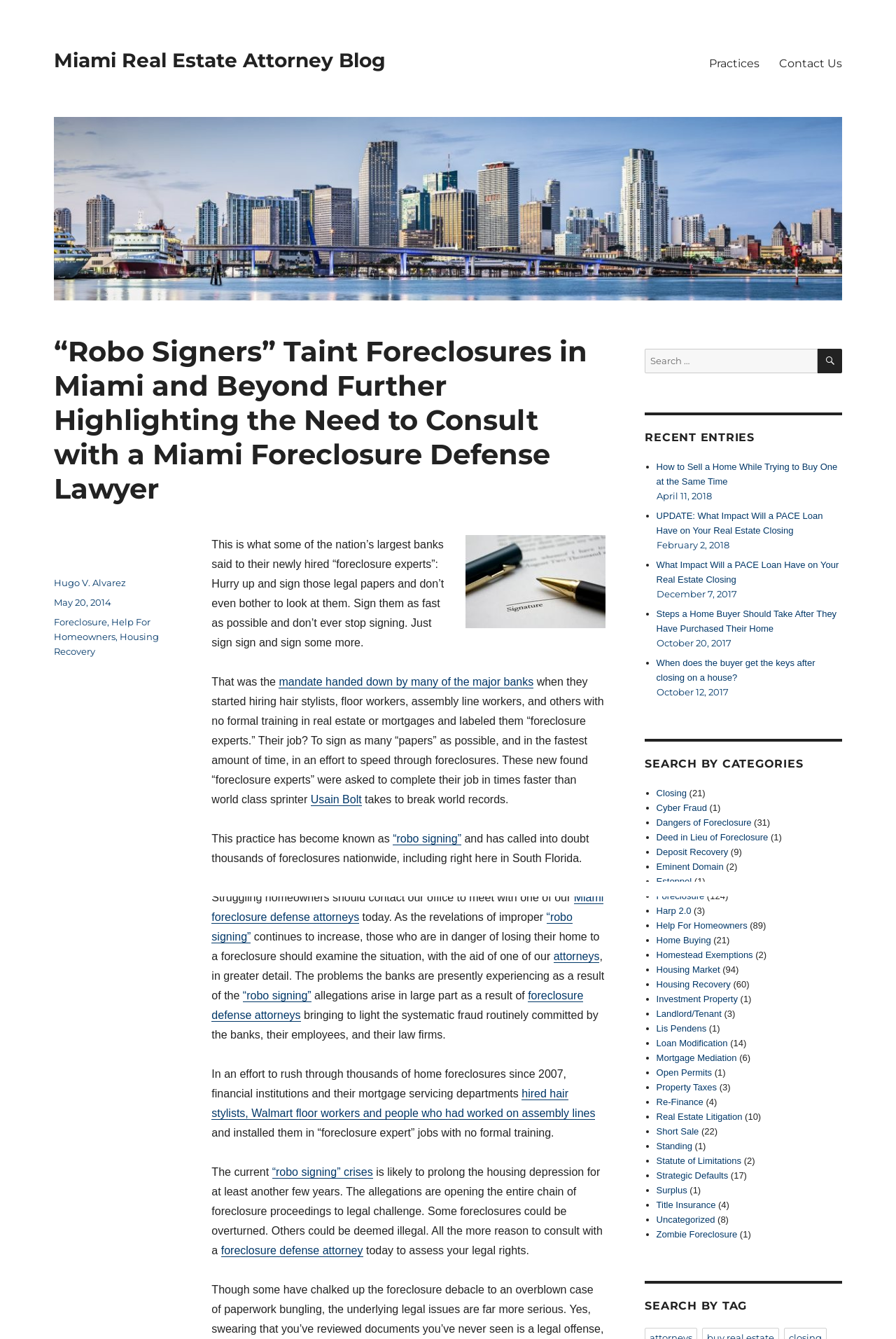Please determine the bounding box coordinates of the element's region to click for the following instruction: "Click the 'Miami Real Estate Attorney Blog' link".

[0.06, 0.036, 0.431, 0.054]